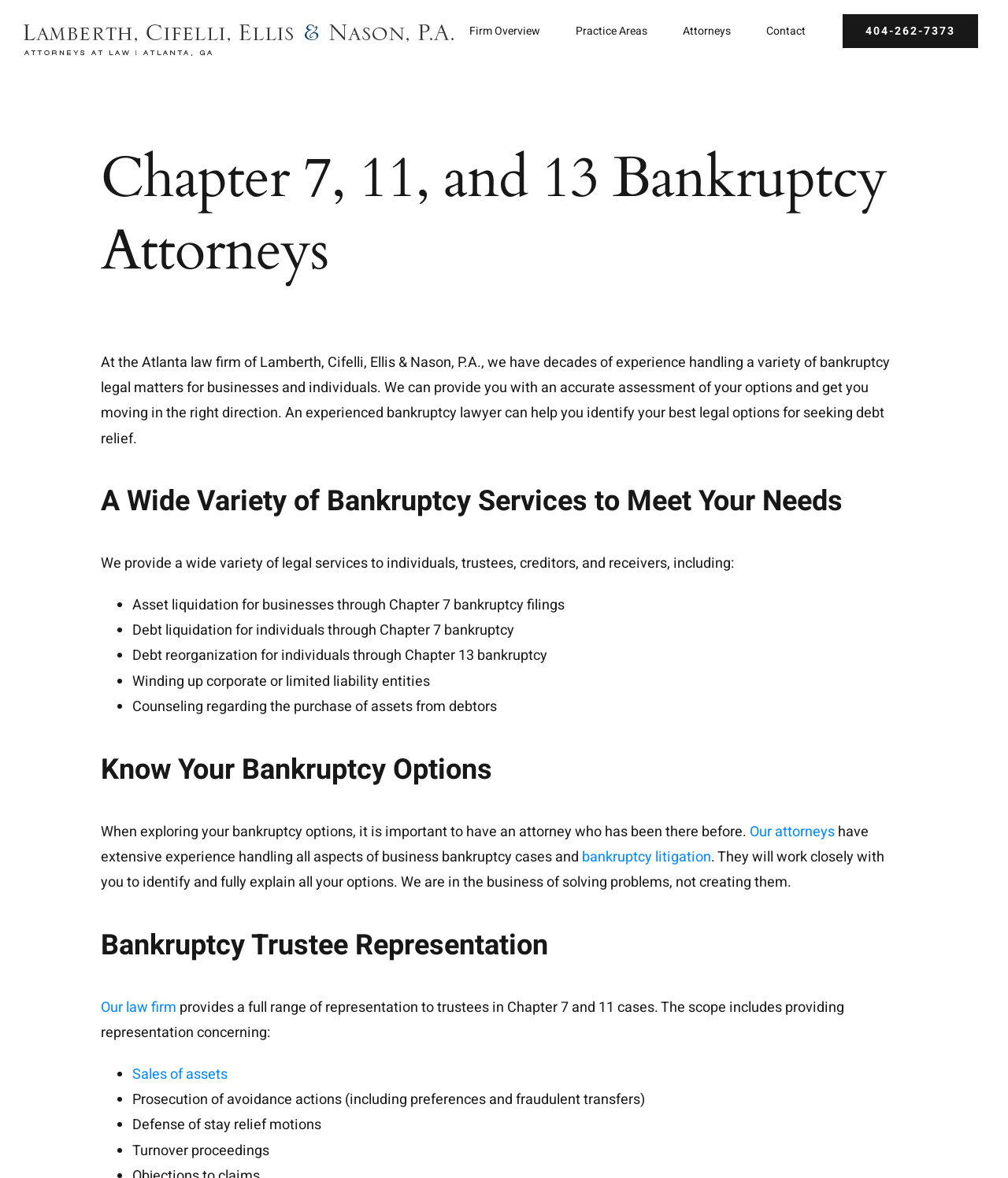Locate the bounding box coordinates of the element to click to perform the following action: 'Read more about 'Bankruptcy Trustee Representation''. The coordinates should be given as four float values between 0 and 1, in the form of [left, top, right, bottom].

[0.1, 0.785, 0.9, 0.821]